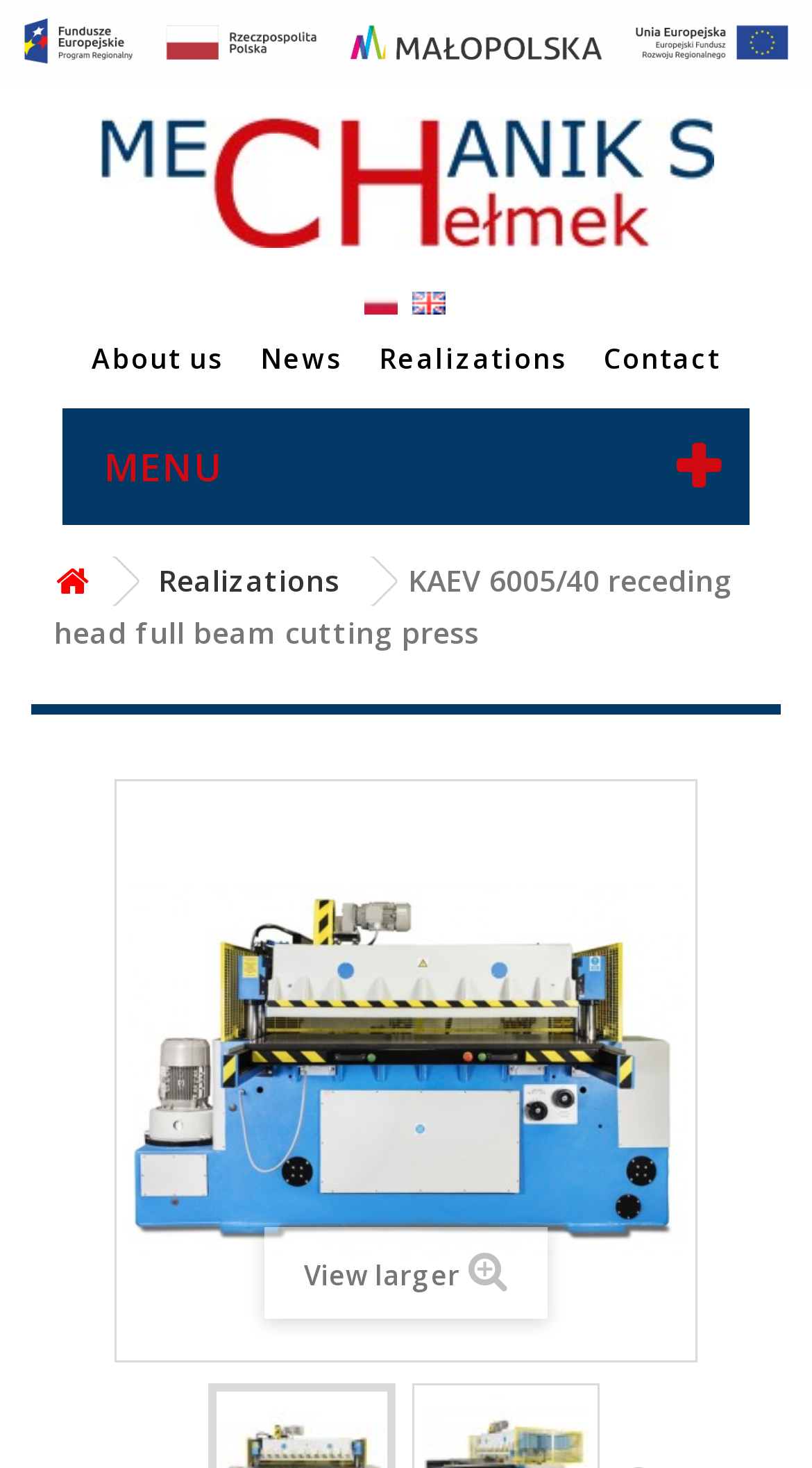Can you find and provide the title of the webpage?

KAEV 6005/40 receding head full beam cutting press